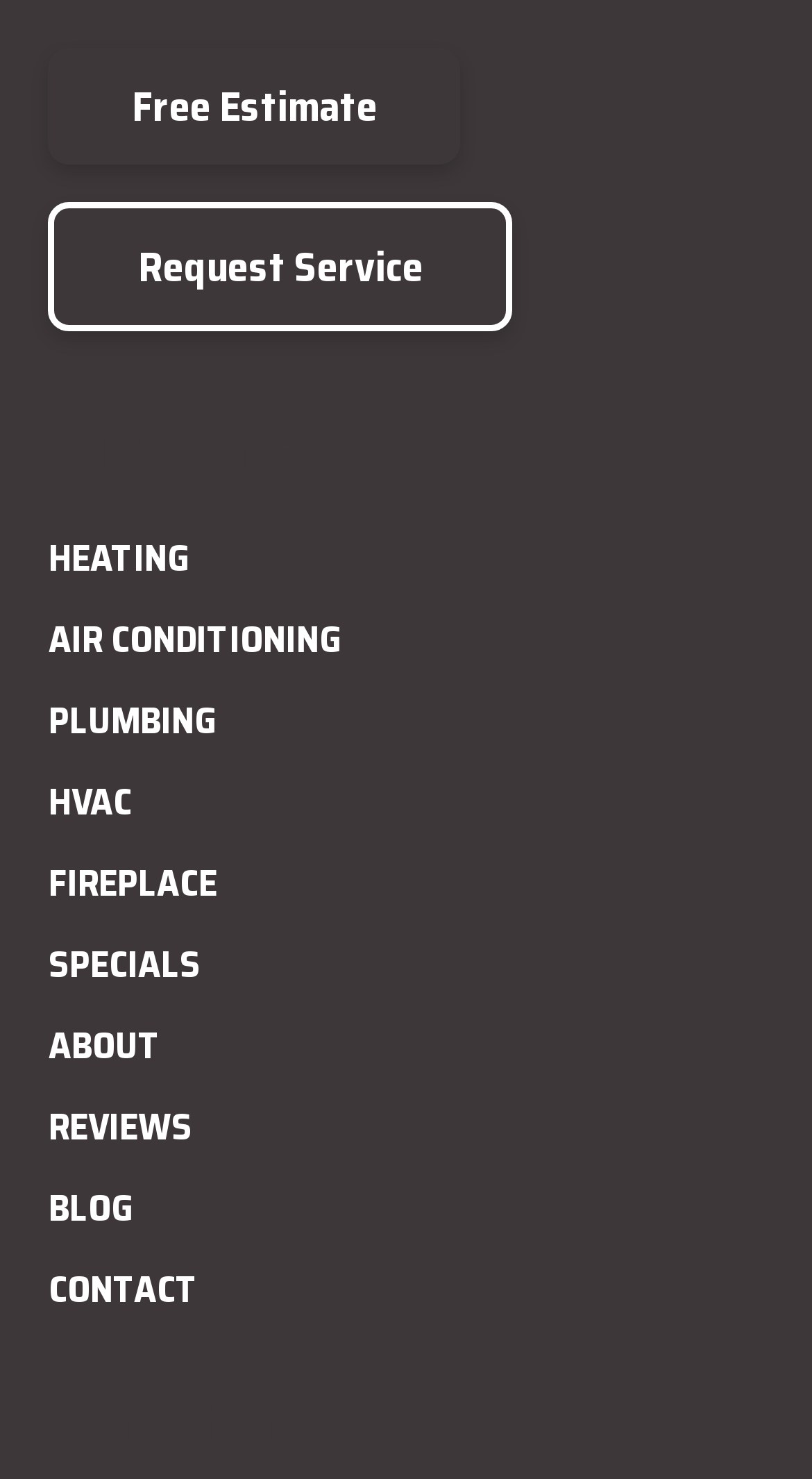Determine the bounding box coordinates of the clickable element to achieve the following action: 'Read the blog'. Provide the coordinates as four float values between 0 and 1, formatted as [left, top, right, bottom].

[0.06, 0.801, 0.94, 0.856]